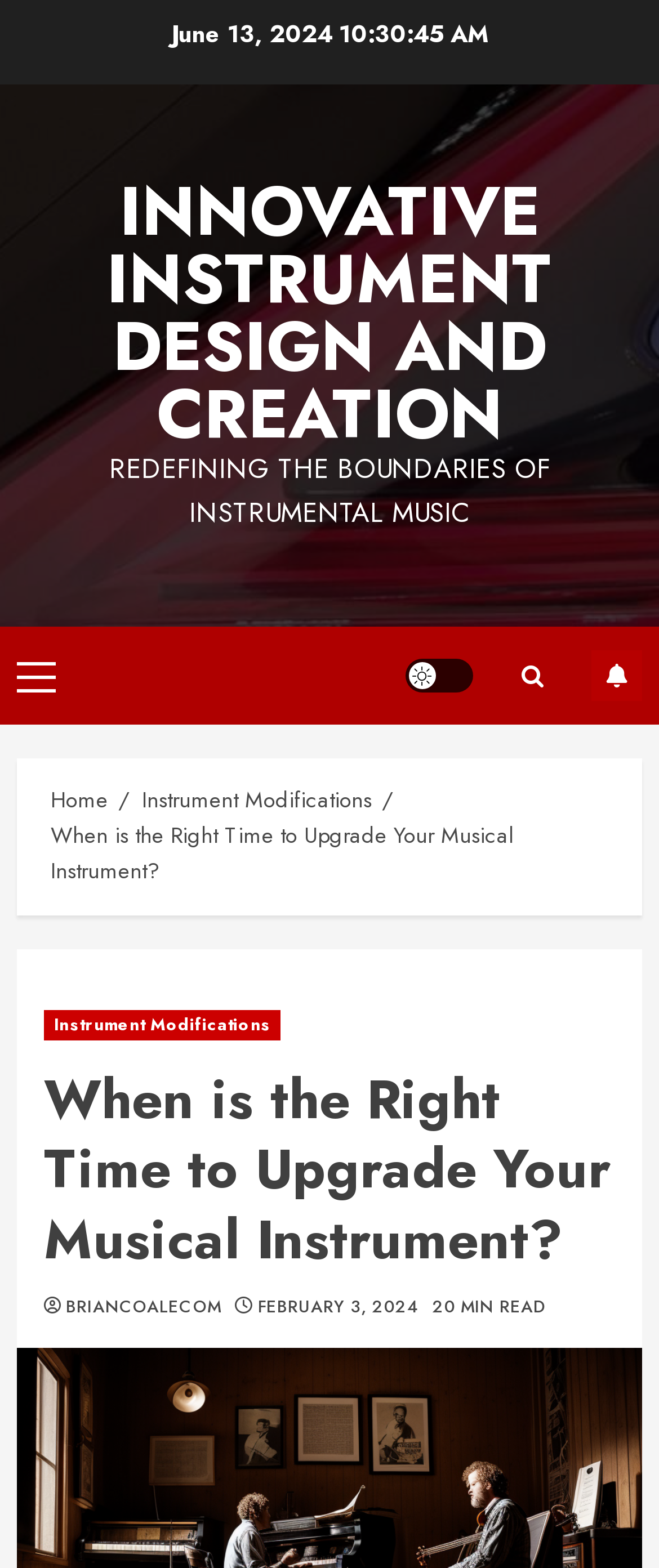Select the bounding box coordinates of the element I need to click to carry out the following instruction: "go to home page".

[0.077, 0.5, 0.164, 0.522]